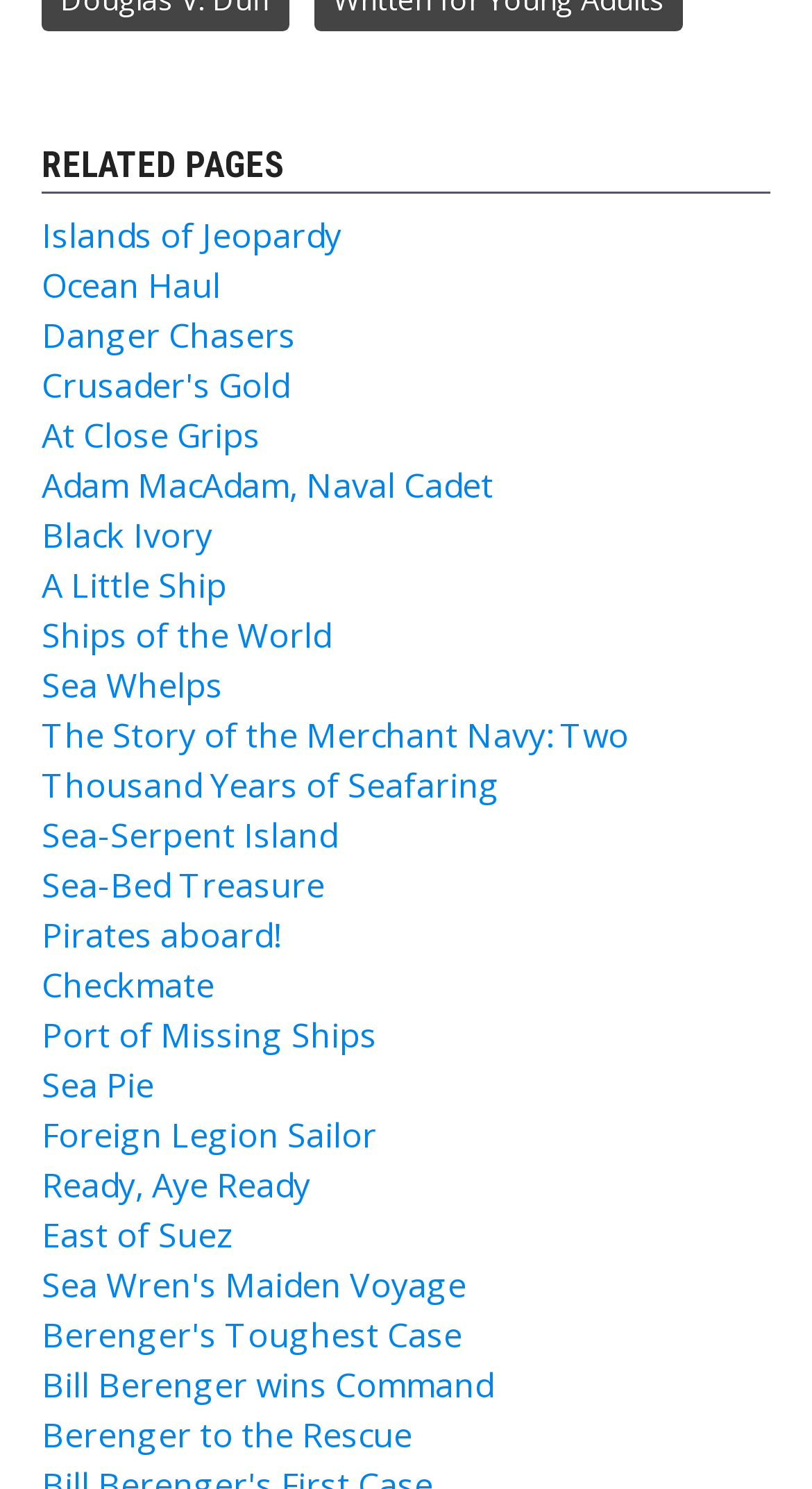Please examine the image and answer the question with a detailed explanation:
What is the title of the previous article?

I looked at the link with the text 'Previous article: East of Suez' and found the title of the previous article.